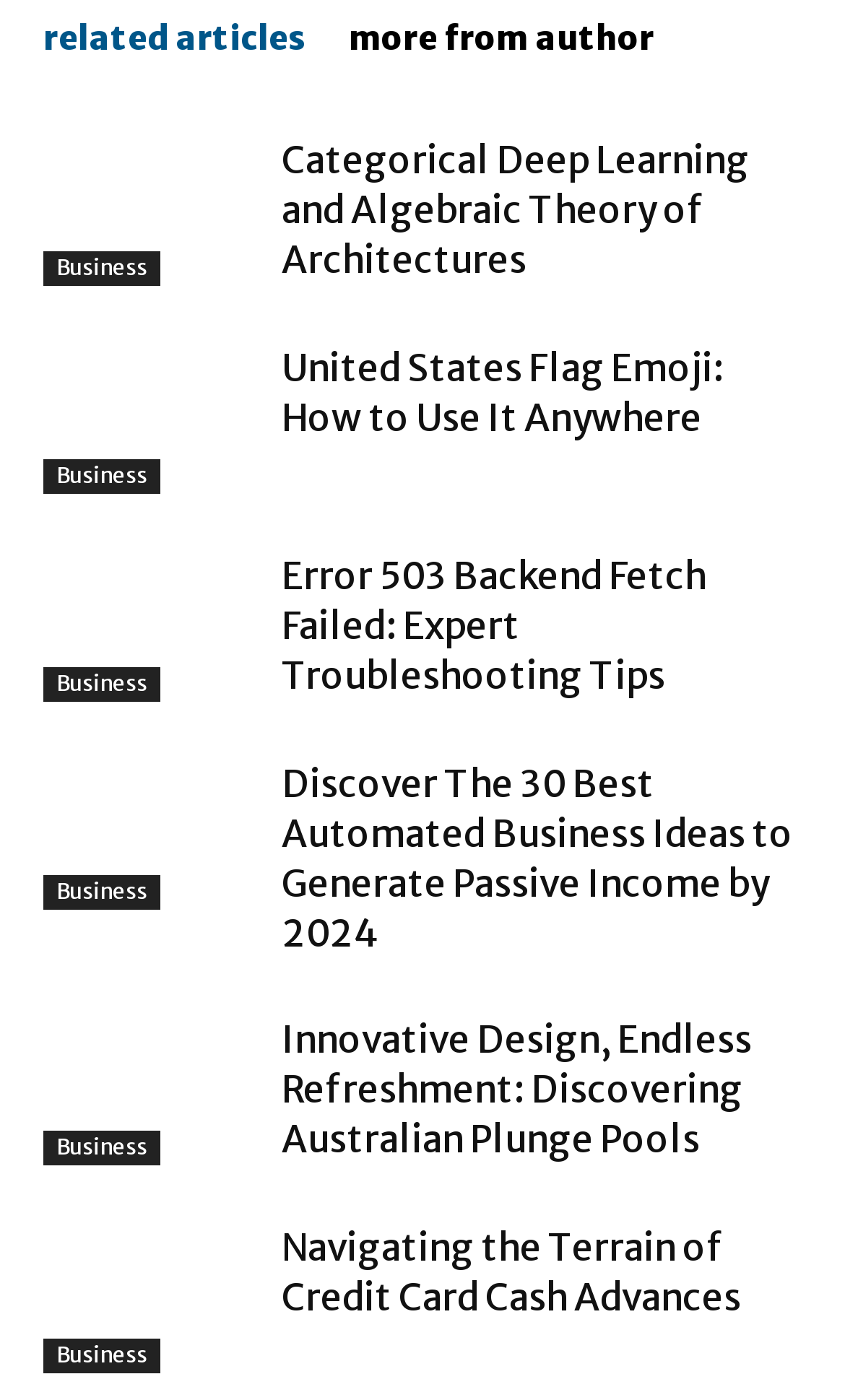Determine the bounding box coordinates of the section to be clicked to follow the instruction: "click on the link 'Categorical Deep Learning and Algebraic Theory of Architectures'". The coordinates should be given as four float numbers between 0 and 1, formatted as [left, top, right, bottom].

[0.051, 0.098, 0.308, 0.204]